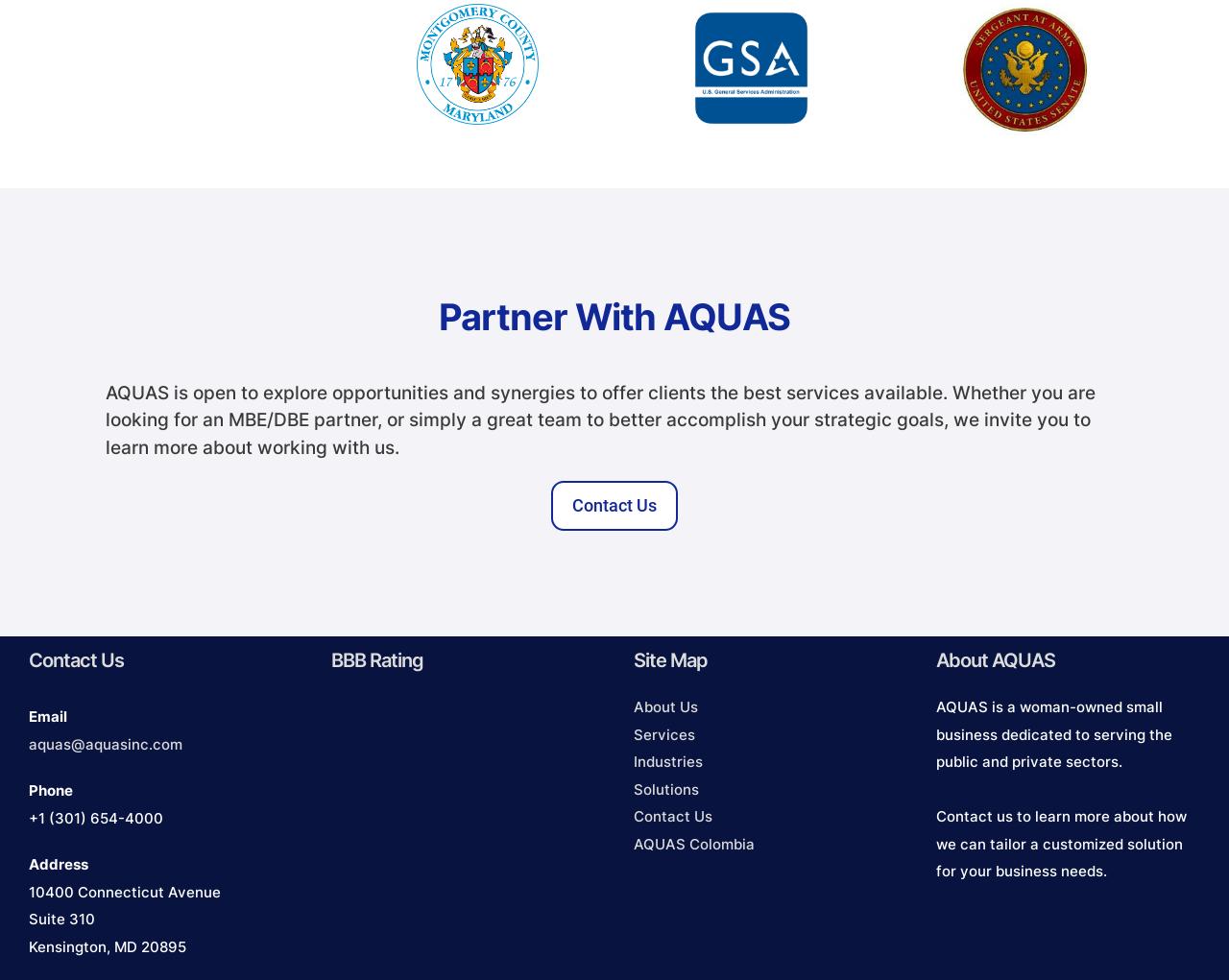What is the BBB rating of the company?
Please provide a single word or phrase based on the screenshot.

Not specified